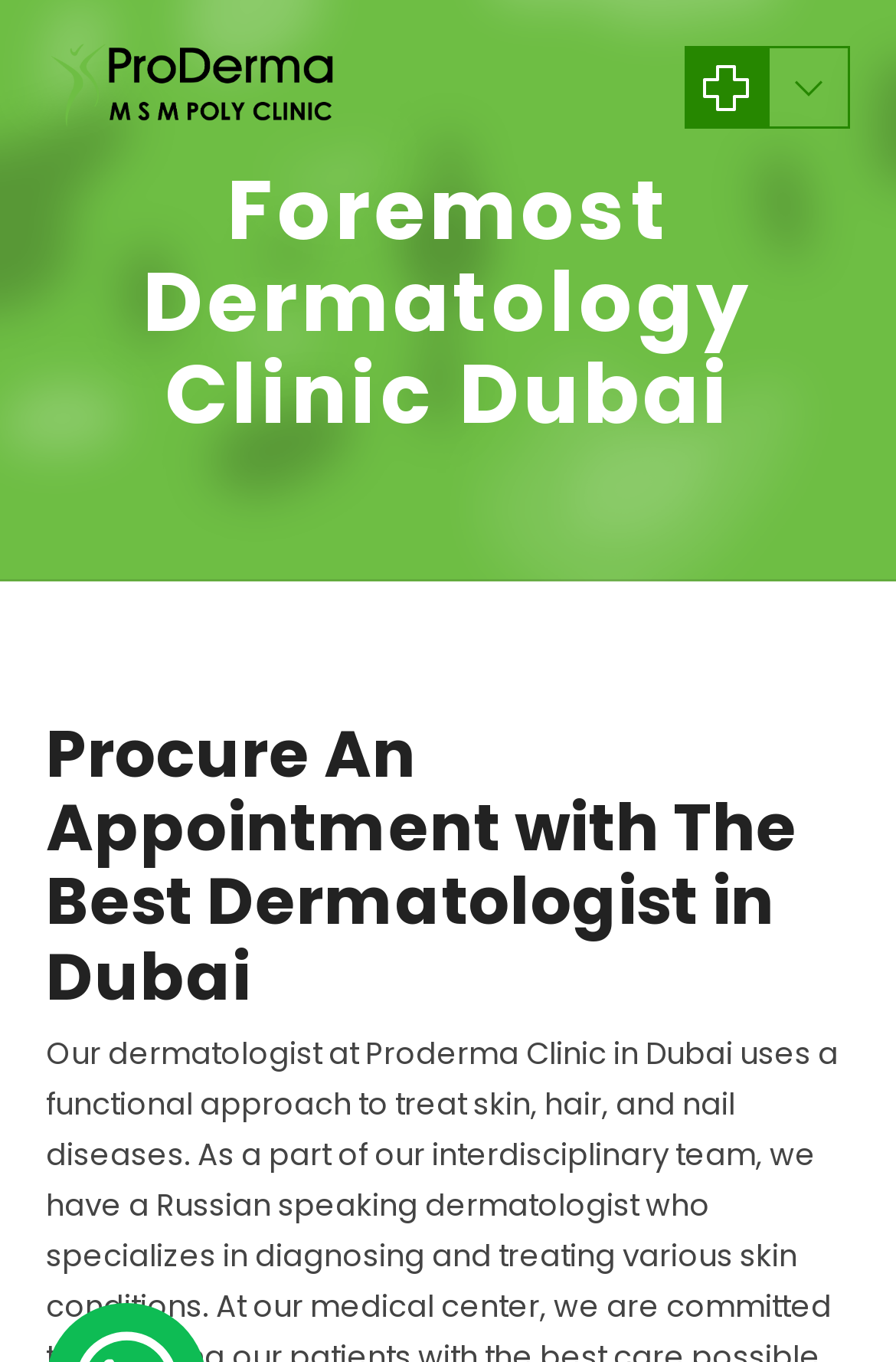Answer the question with a brief word or phrase:
What is the purpose of the clinic?

Dermatology and skin care